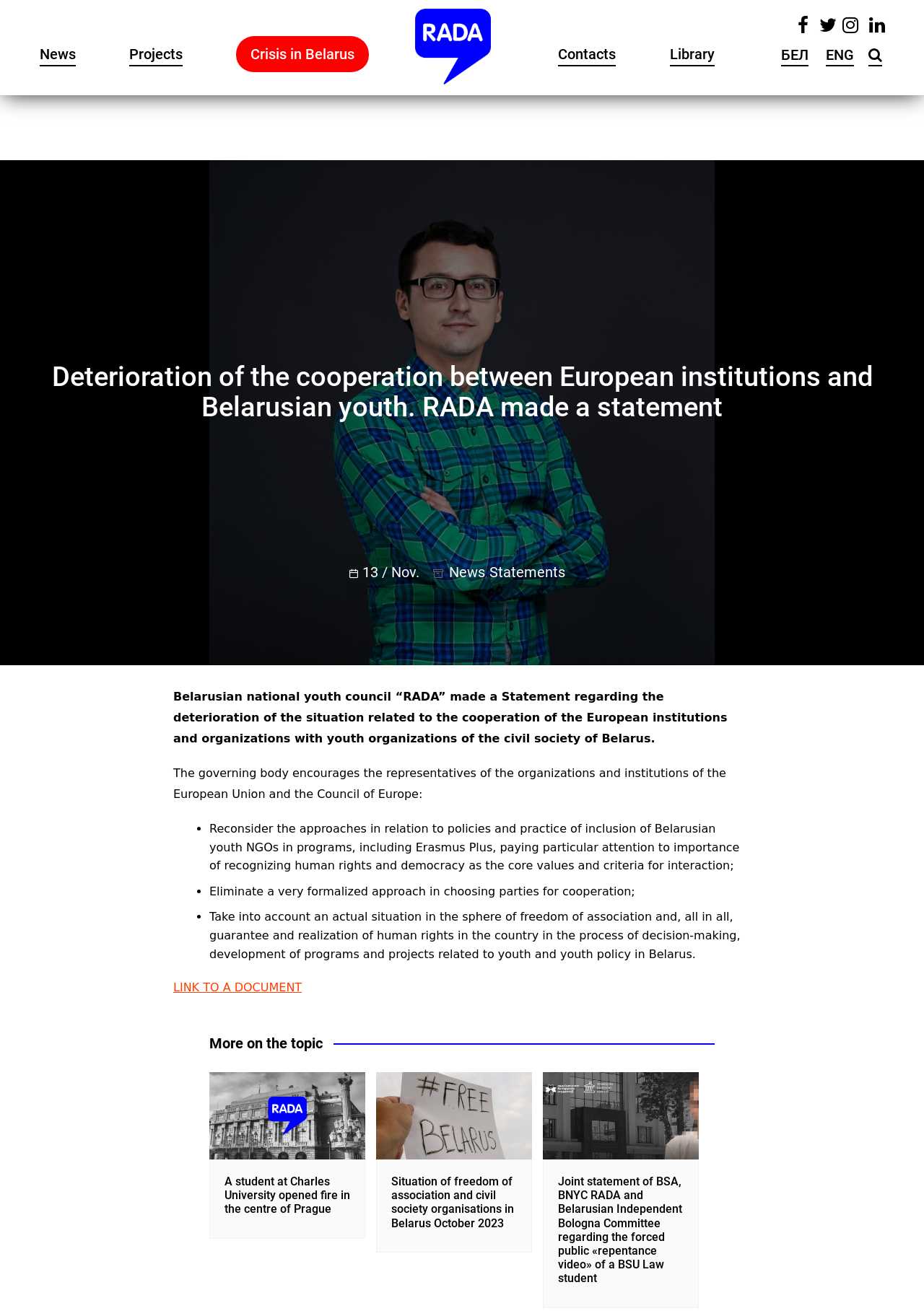Locate the bounding box coordinates of the element's region that should be clicked to carry out the following instruction: "Check the situation of freedom of association and civil society organisations in Belarus". The coordinates need to be four float numbers between 0 and 1, i.e., [left, top, right, bottom].

[0.407, 0.814, 0.576, 0.881]